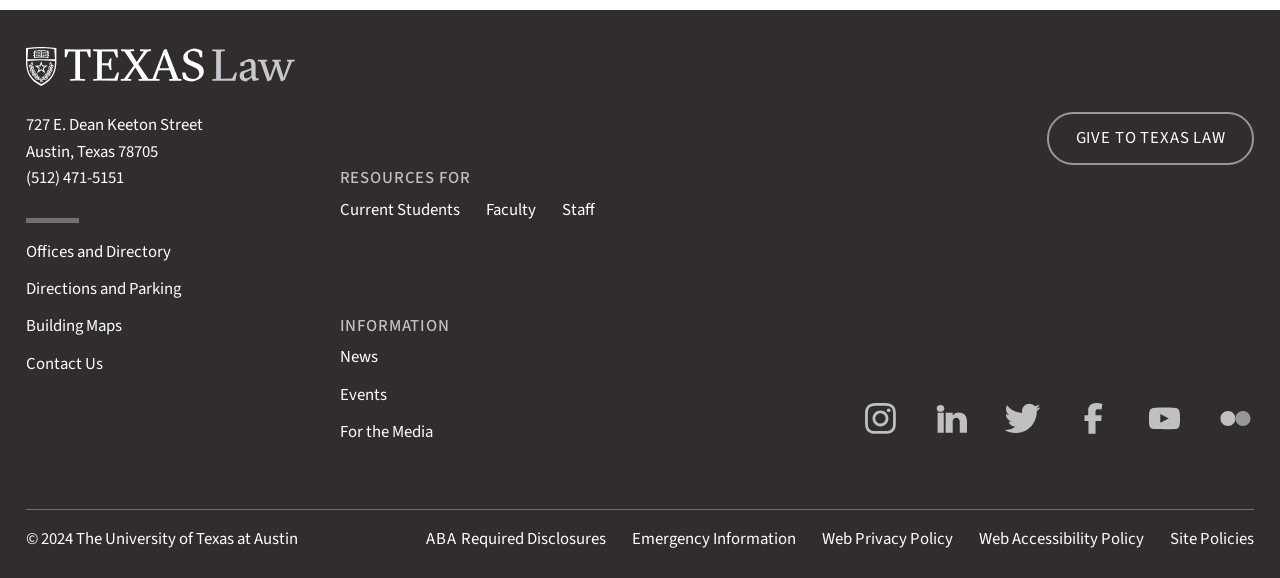What is the address of Texas Law?
Please answer the question as detailed as possible based on the image.

I found the address by looking at the static text elements under the 'Visit Us' heading, which provides the street address, city, state, and zip code.